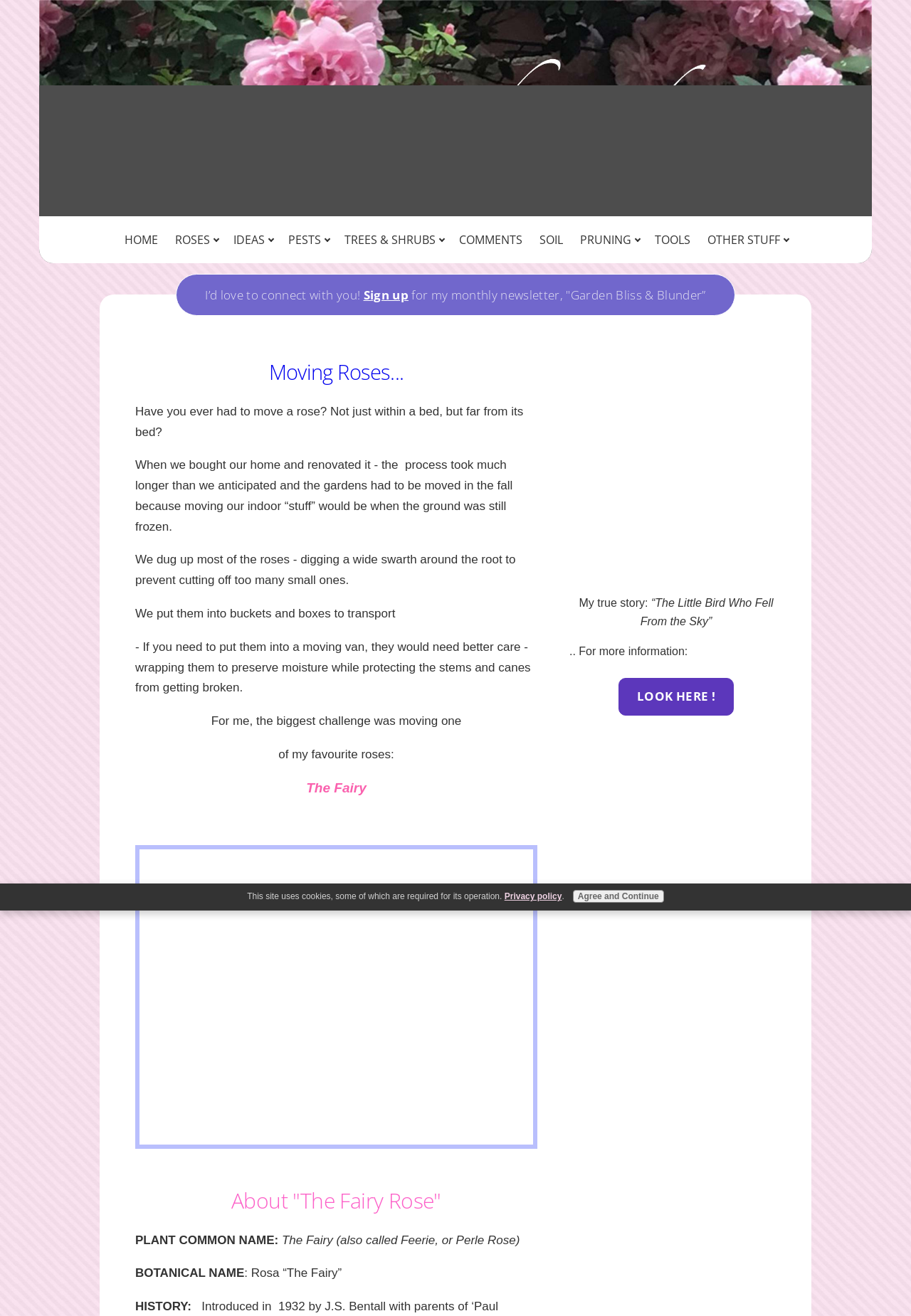Find the bounding box coordinates of the area that needs to be clicked in order to achieve the following instruction: "Click the 'LOOK HERE!' link". The coordinates should be specified as four float numbers between 0 and 1, i.e., [left, top, right, bottom].

[0.679, 0.515, 0.806, 0.544]